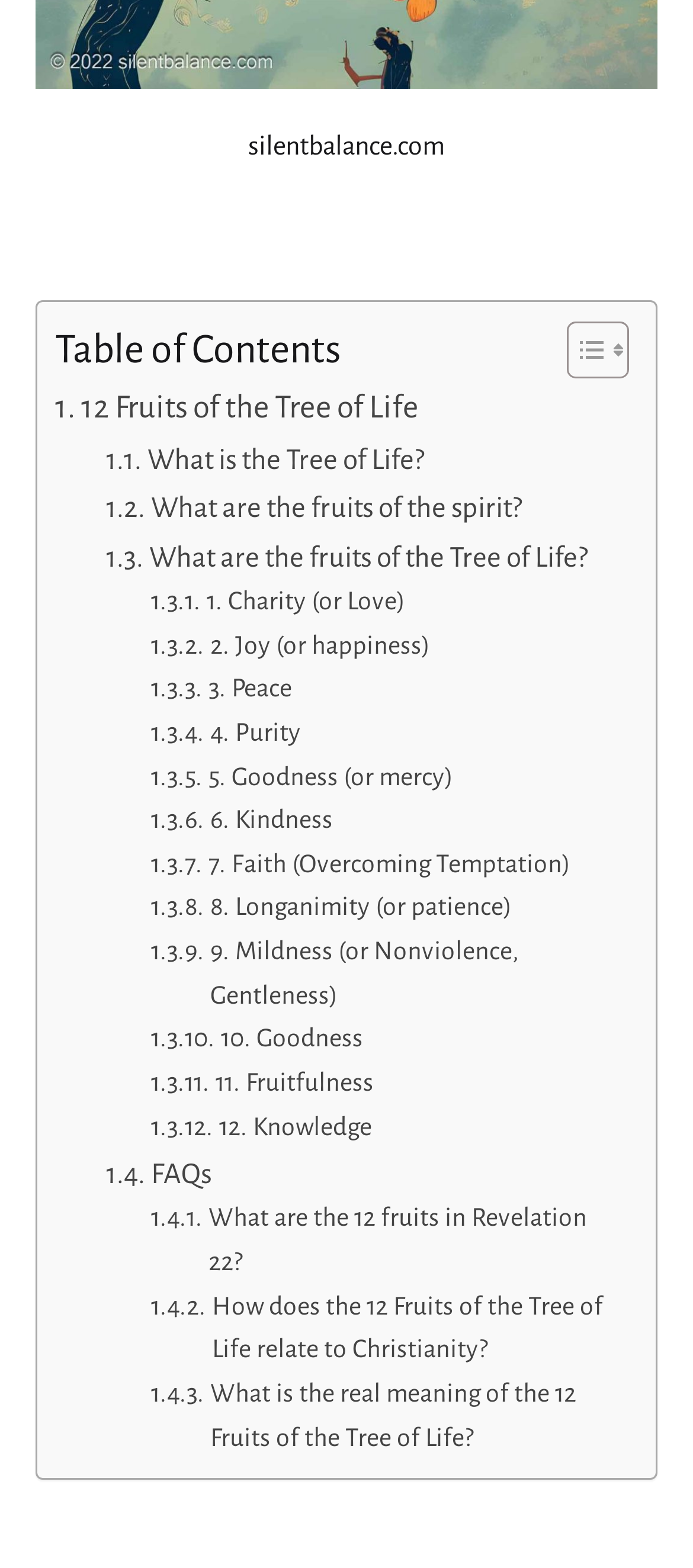What is the first fruit of the Tree of Life?
Please provide a comprehensive answer based on the information in the image.

I looked at the links under the 'Table of Contents' section and found that the first link is '. 1. Charity (or Love)'. This suggests that Charity (or Love) is the first fruit of the Tree of Life.